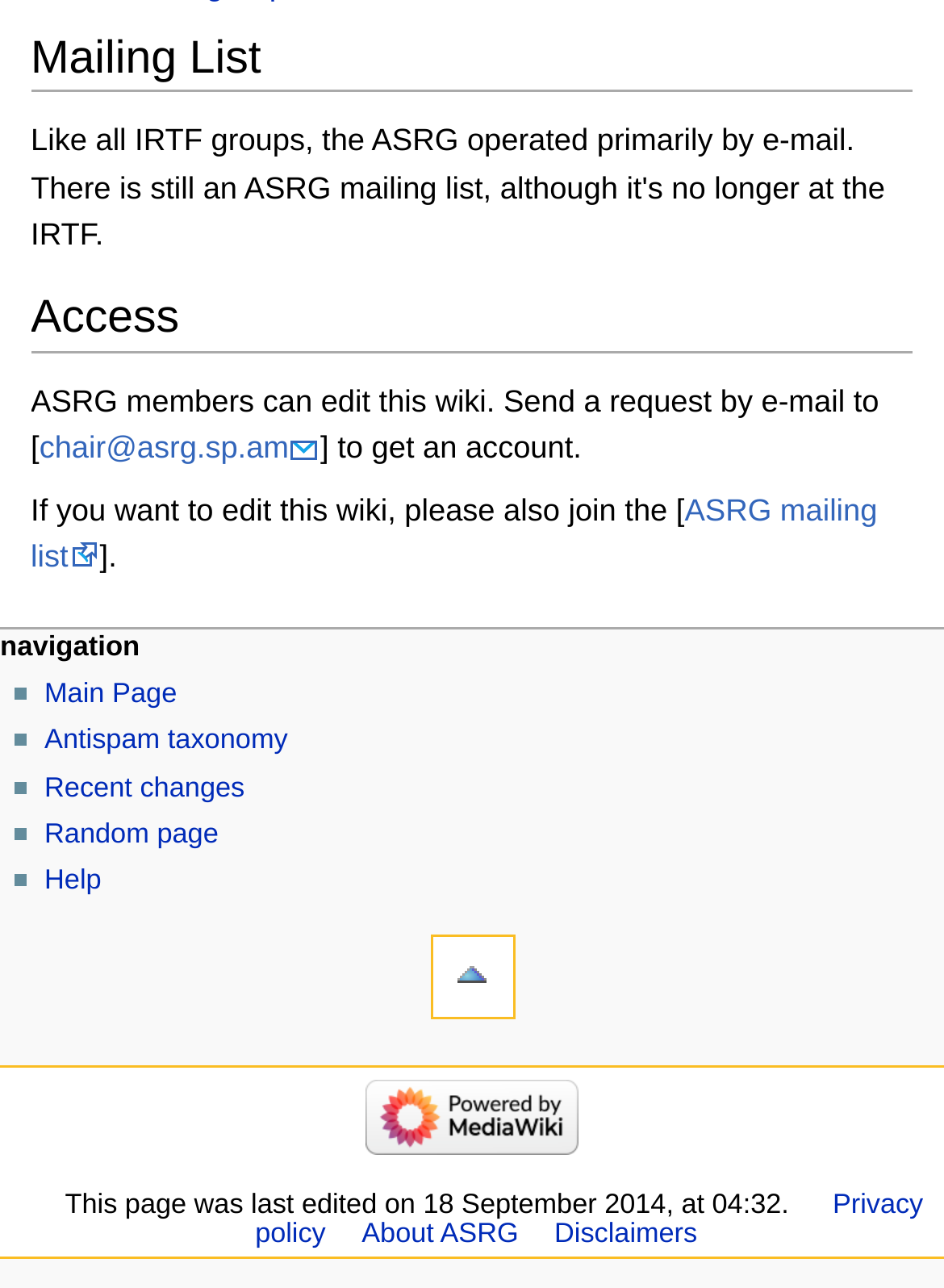Bounding box coordinates are to be given in the format (top-left x, top-left y, bottom-right x, bottom-right y). All values must be floating point numbers between 0 and 1. Provide the bounding box coordinate for the UI element described as: ASRG mailing list

[0.033, 0.383, 0.929, 0.445]